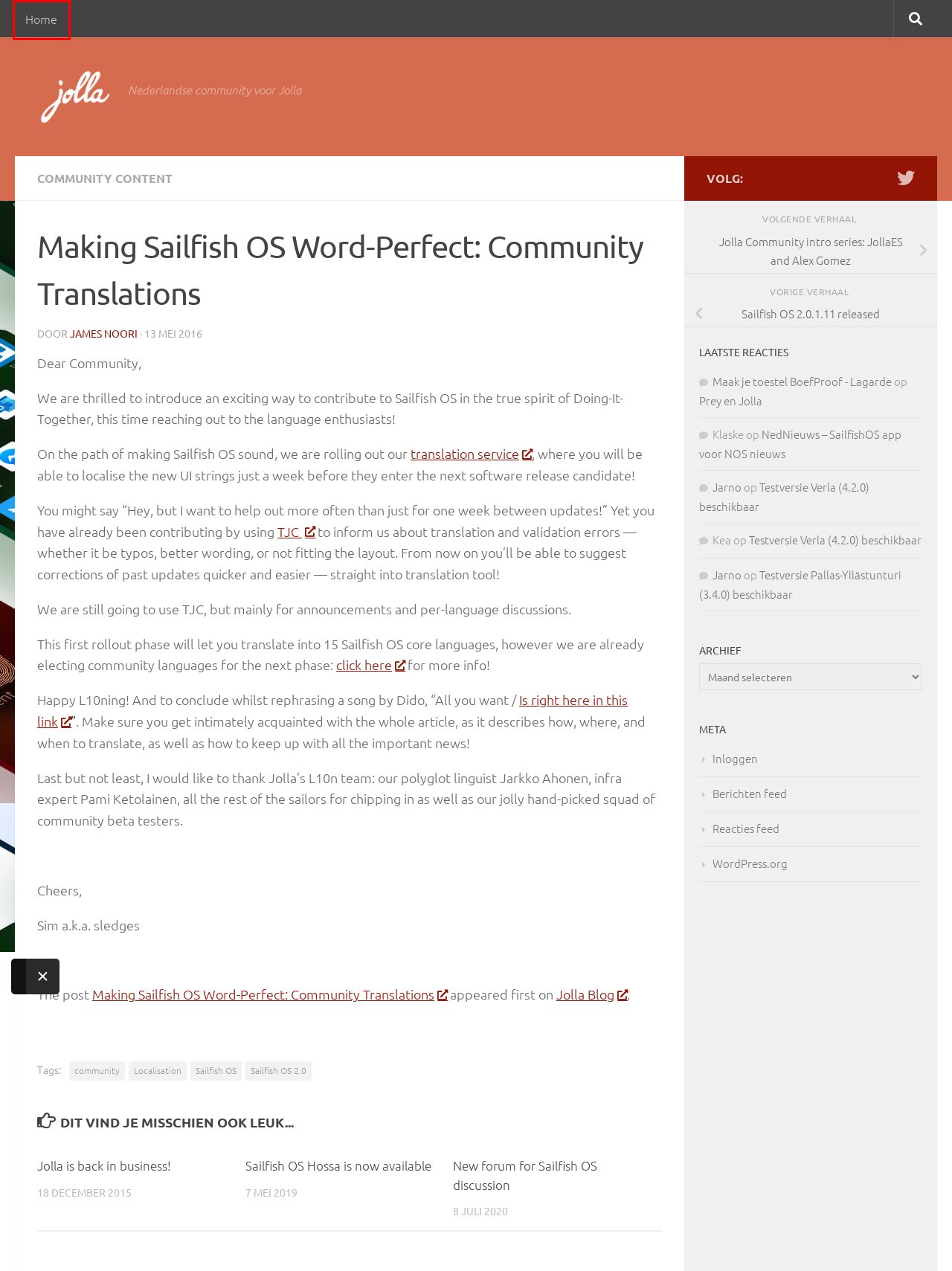You are provided with a screenshot of a webpage that has a red bounding box highlighting a UI element. Choose the most accurate webpage description that matches the new webpage after clicking the highlighted element. Here are your choices:
A. James Noori – Jolla NL
B. Jolla is back in business! – Jolla NL
C. Community Content – Jolla NL
D. Jolla NL – Nederlandse community voor Jolla
E. Testversie Pallas-Yllästunturi (3.4.0) beschikbaar – Jolla NL
F. Blog Tool, Publishing Platform, and CMS – WordPress.org
G. Prey en Jolla – Jolla NL
H. New forum for Sailfish OS discussion – Jolla NL

D